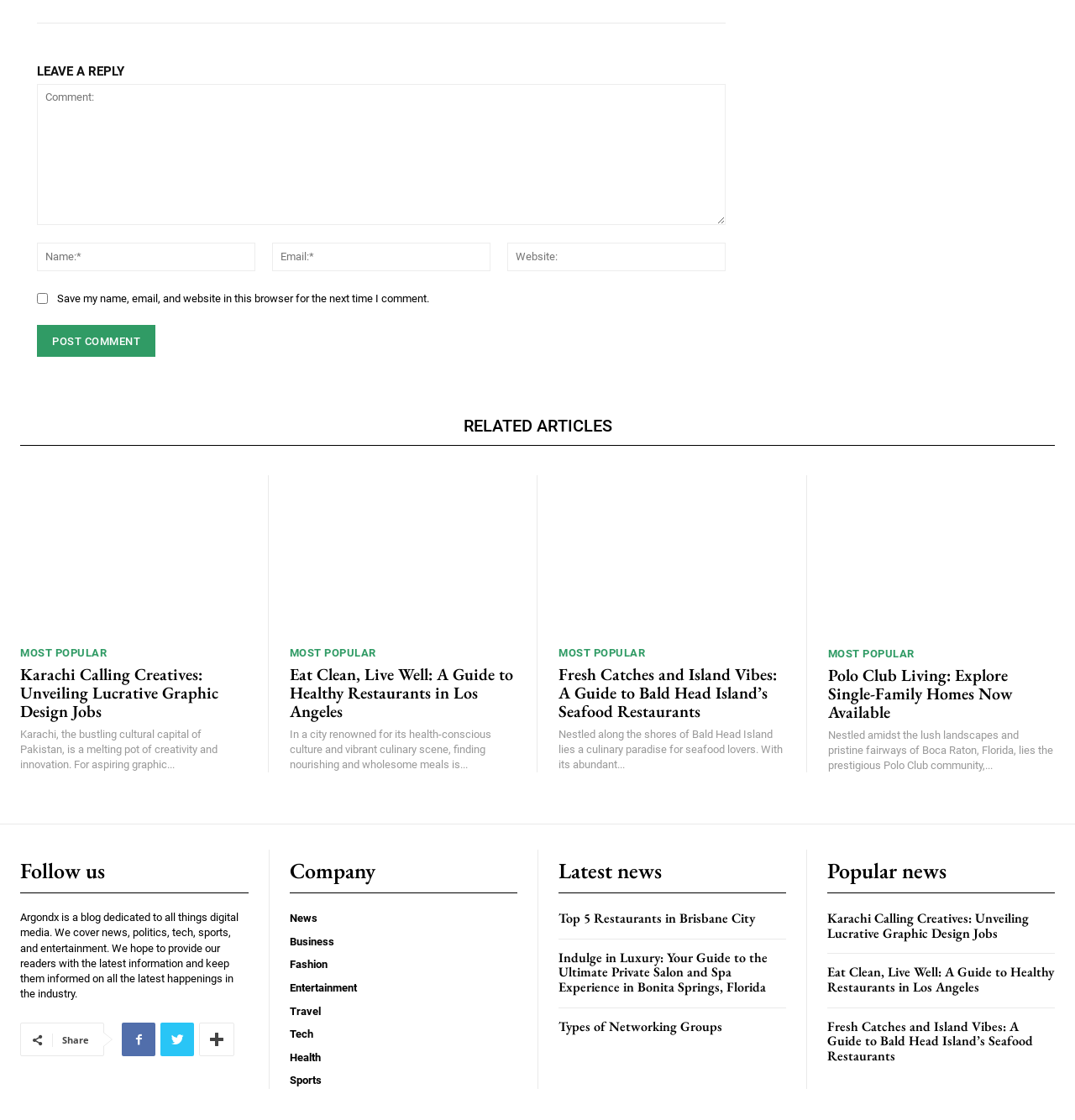Please answer the following question using a single word or phrase: 
What categories are listed under the 'Company' heading?

News, Business, Fashion, etc.